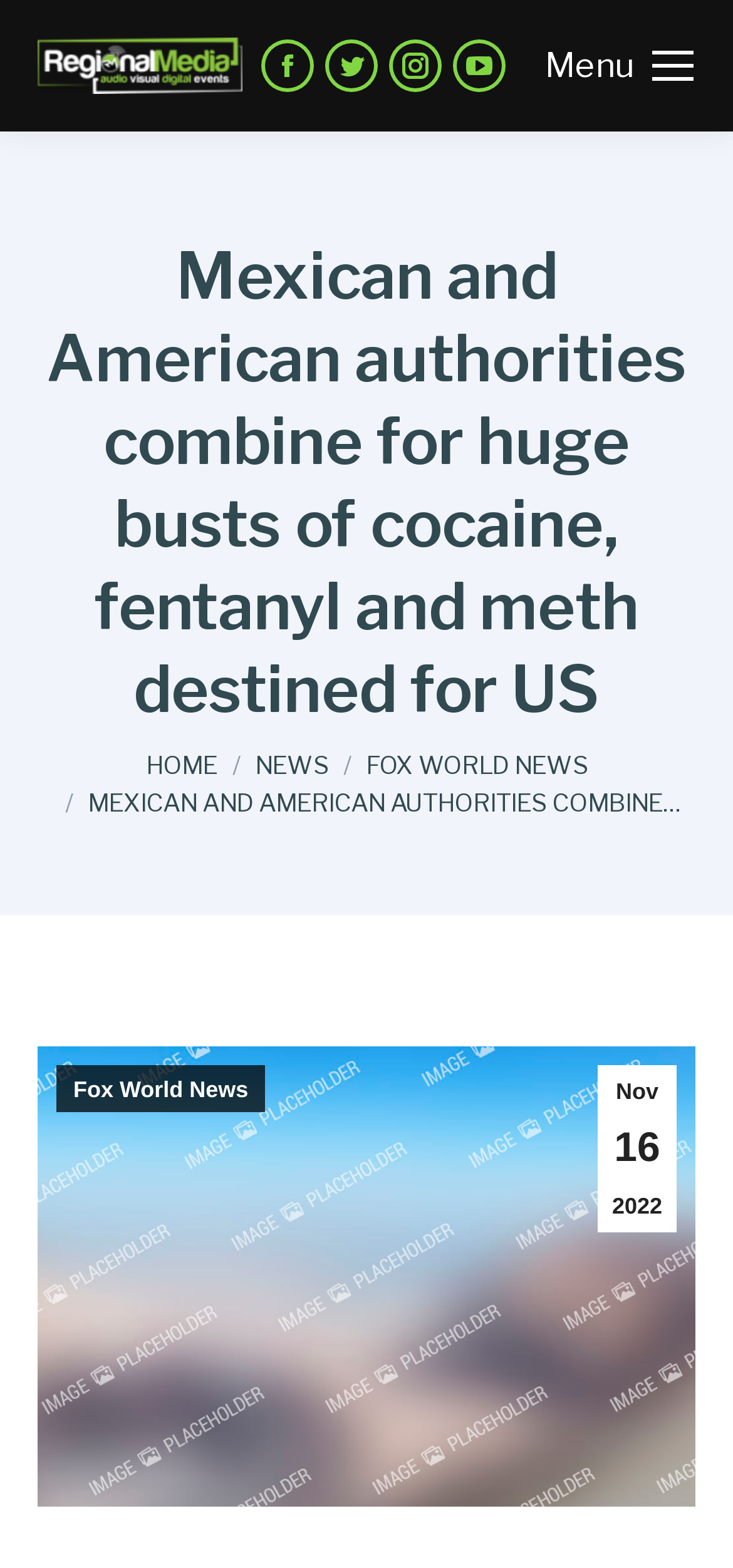Please specify the bounding box coordinates of the element that should be clicked to execute the given instruction: 'Open Twitter page'. Ensure the coordinates are four float numbers between 0 and 1, expressed as [left, top, right, bottom].

[0.444, 0.025, 0.515, 0.059]